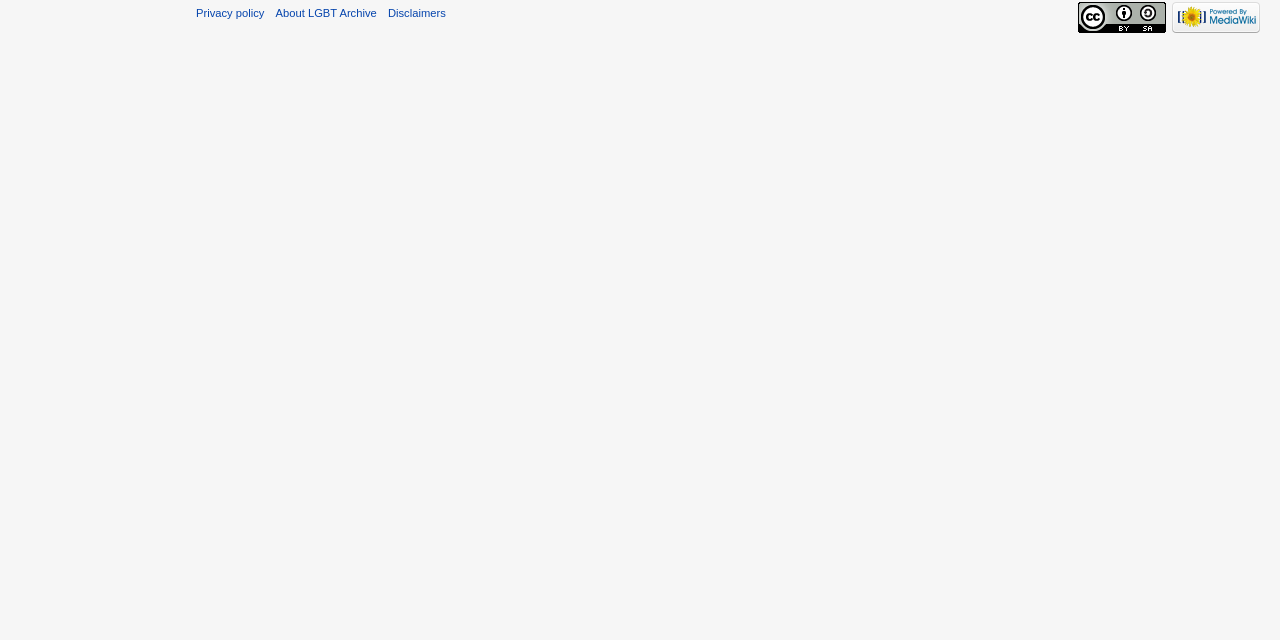Bounding box coordinates are specified in the format (top-left x, top-left y, bottom-right x, bottom-right y). All values are floating point numbers bounded between 0 and 1. Please provide the bounding box coordinate of the region this sentence describes: Privacy policy

[0.153, 0.011, 0.207, 0.03]